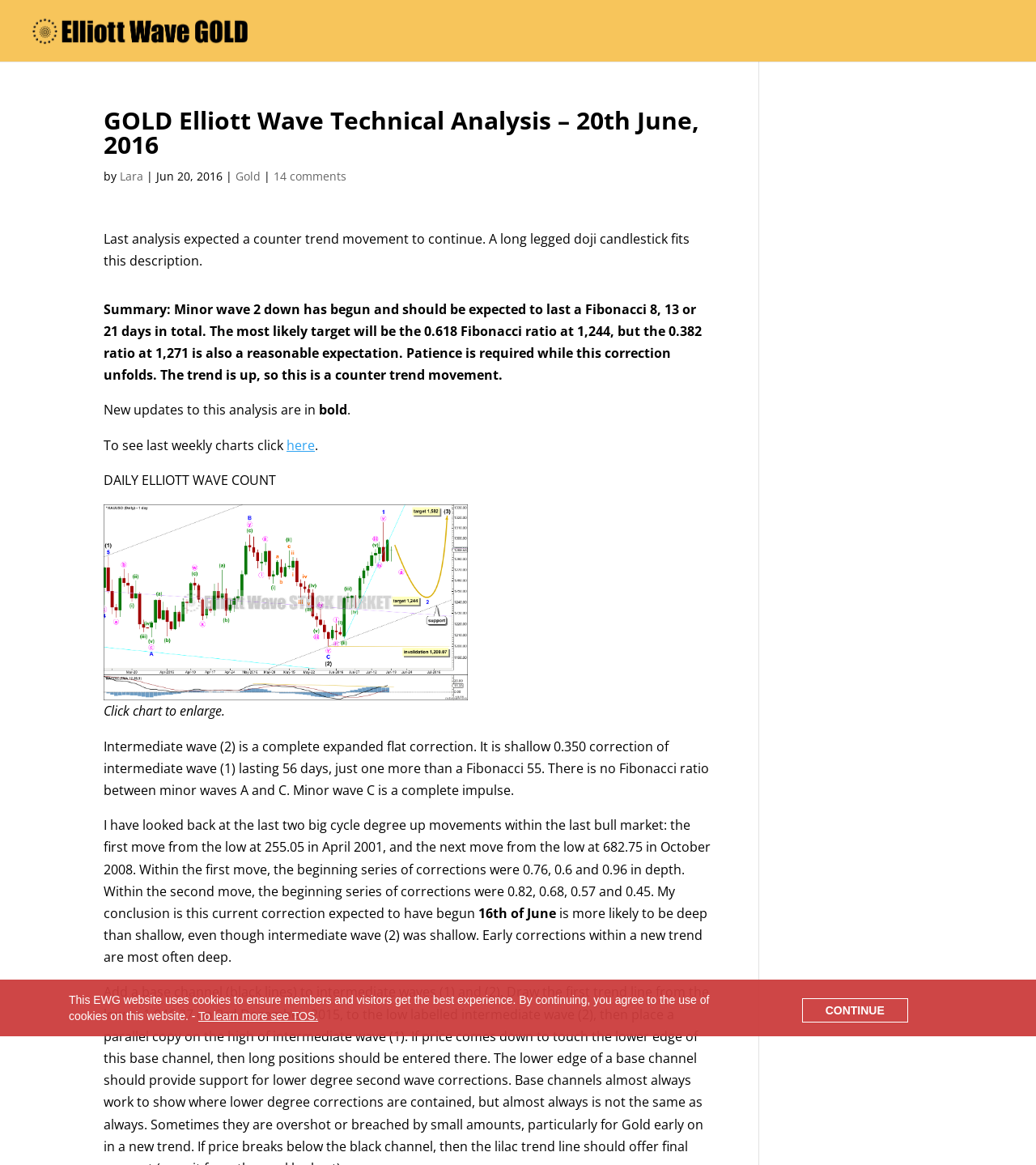Given the description "14 comments", provide the bounding box coordinates of the corresponding UI element.

[0.264, 0.145, 0.334, 0.158]